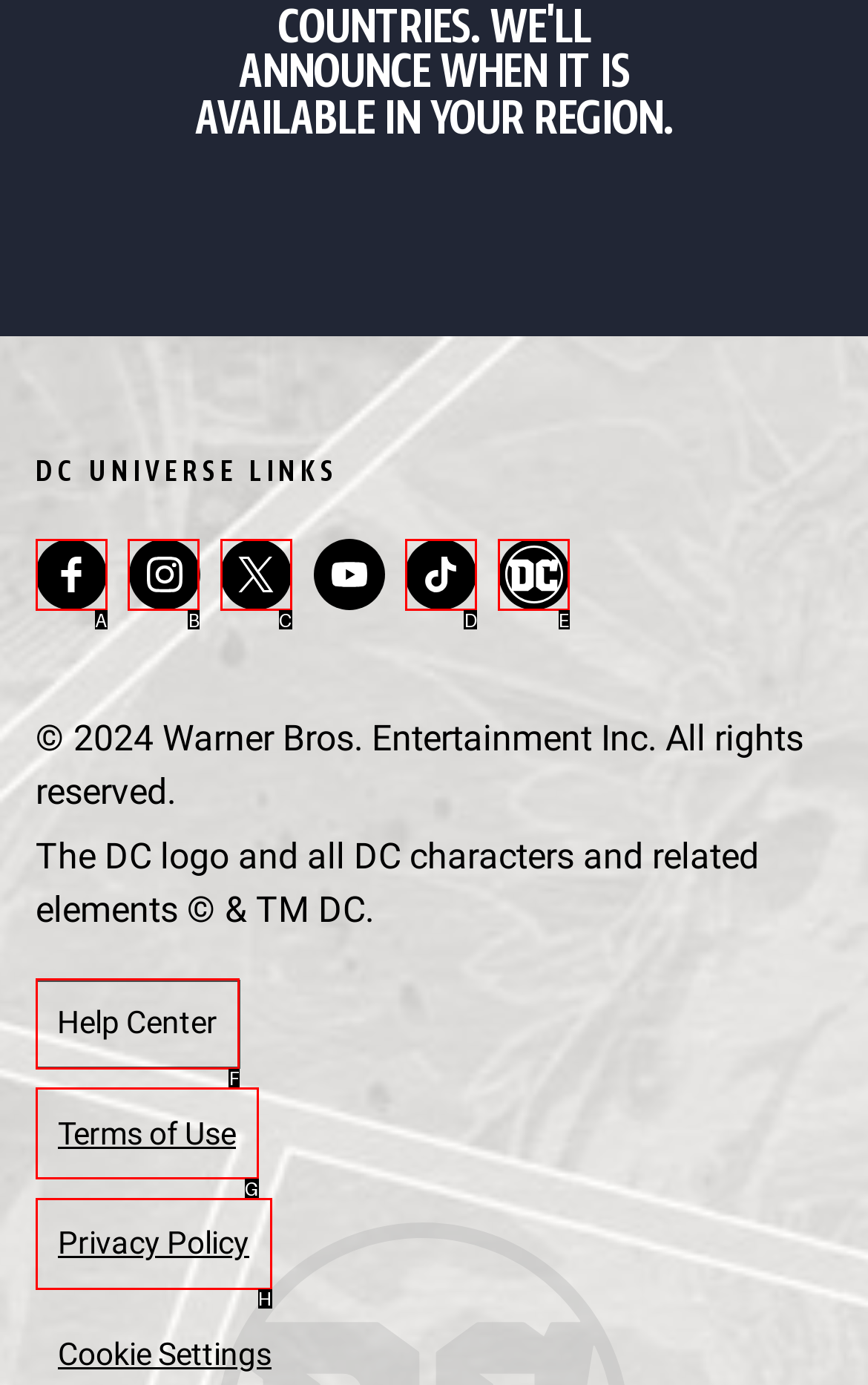Select the letter of the option that corresponds to: Terms of Use
Provide the letter from the given options.

G